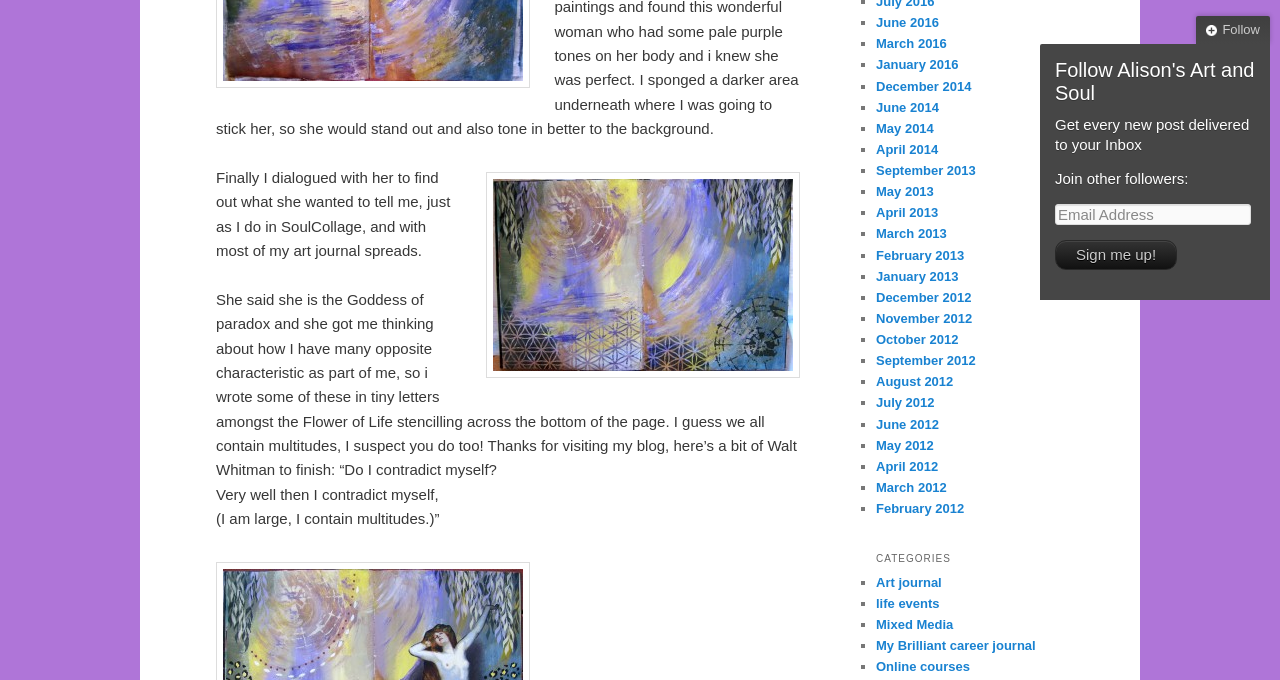Please examine the image and answer the question with a detailed explanation:
What are the categories listed on the page?

The categories listed on the page are Art journal, life events, Mixed Media, My Brilliant career journal, and Online courses. These categories are listed under the heading 'CATEGORIES' with ID 154, and each category is a link element with a corresponding ListMarker element.